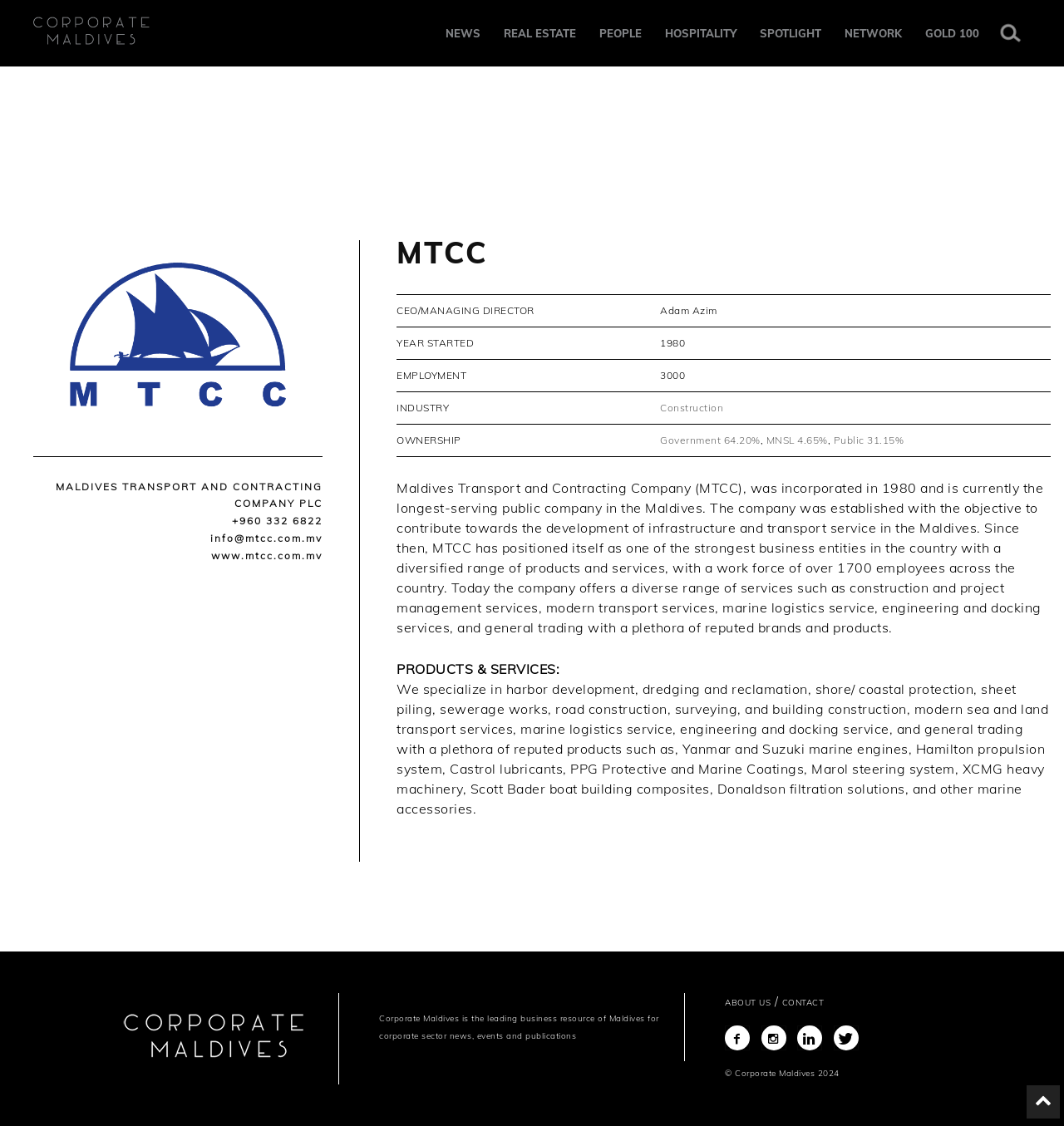What is the industry of MTCC?
Please use the image to provide an in-depth answer to the question.

The industry of MTCC can be found in the StaticText 'INDUSTRY' and its corresponding link 'Construction'.